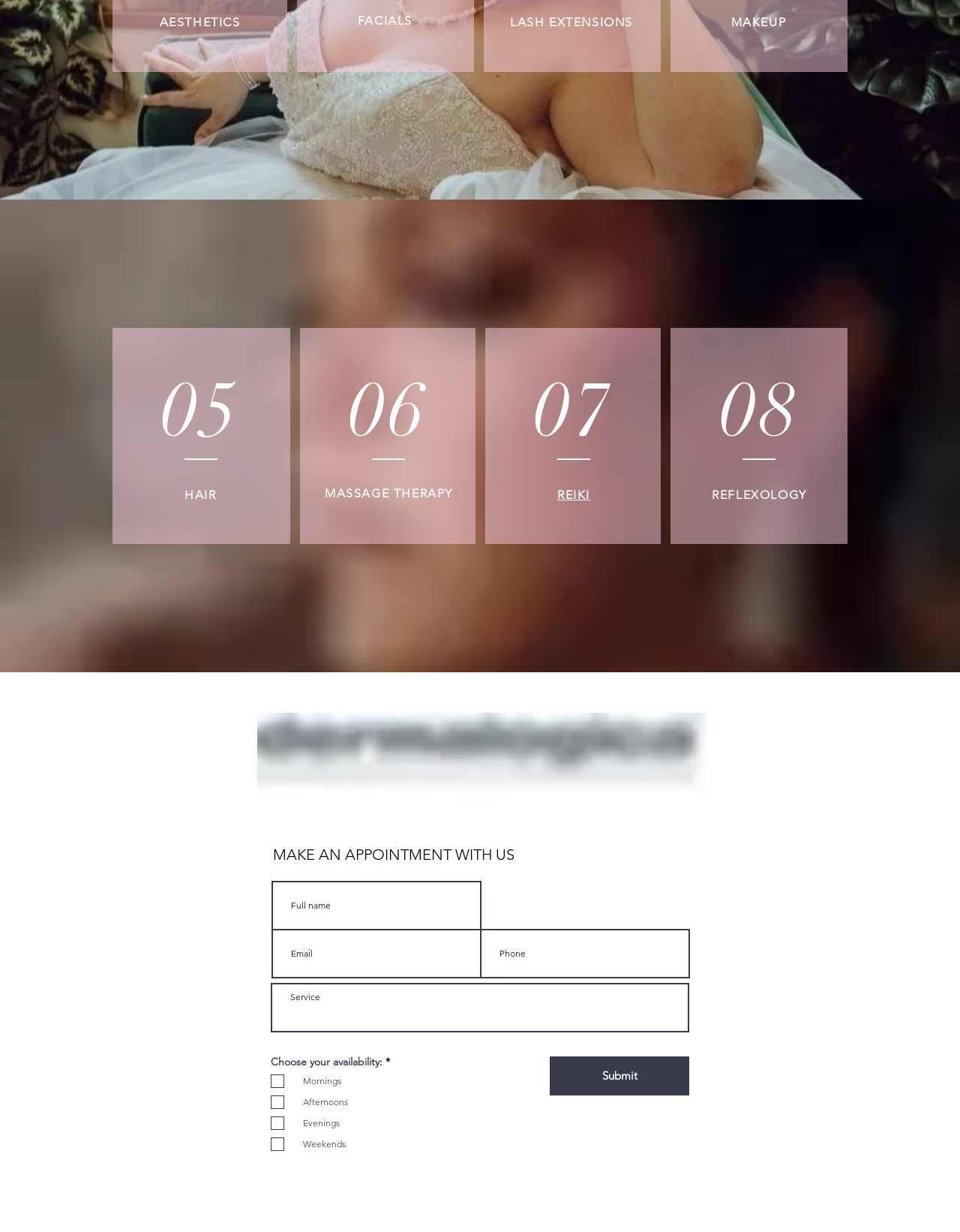What is the region at the bottom of the webpage for?
Please provide a comprehensive answer based on the contents of the image.

The region is located at the bottom of the webpage, with a bounding box coordinate of [0.0, 0.686, 1.0, 0.699]. It is described as 'Request Appointment' and contains a form for making an appointment with the service provider.